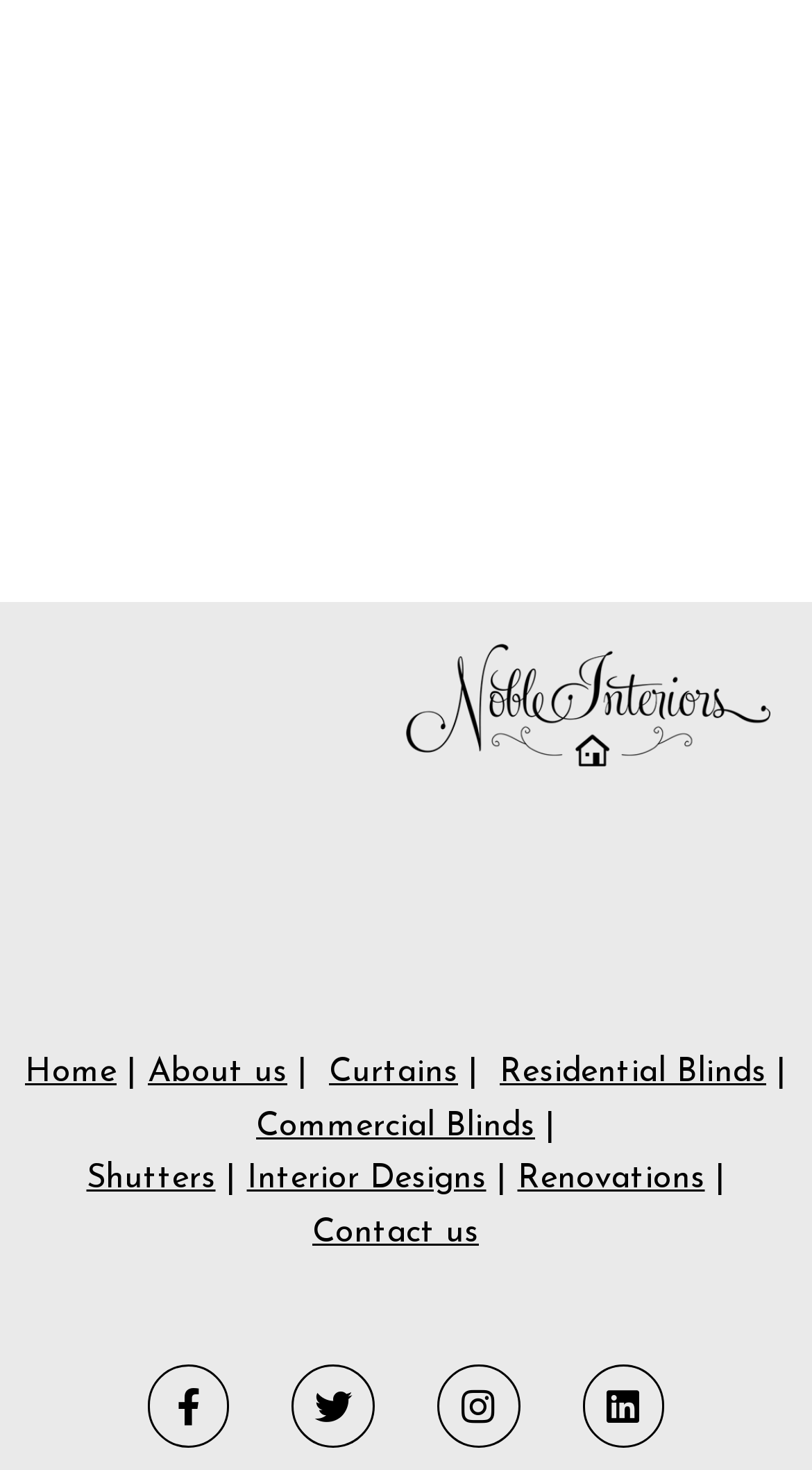Please find and report the bounding box coordinates of the element to click in order to perform the following action: "contact the company". The coordinates should be expressed as four float numbers between 0 and 1, in the format [left, top, right, bottom].

[0.385, 0.827, 0.59, 0.85]